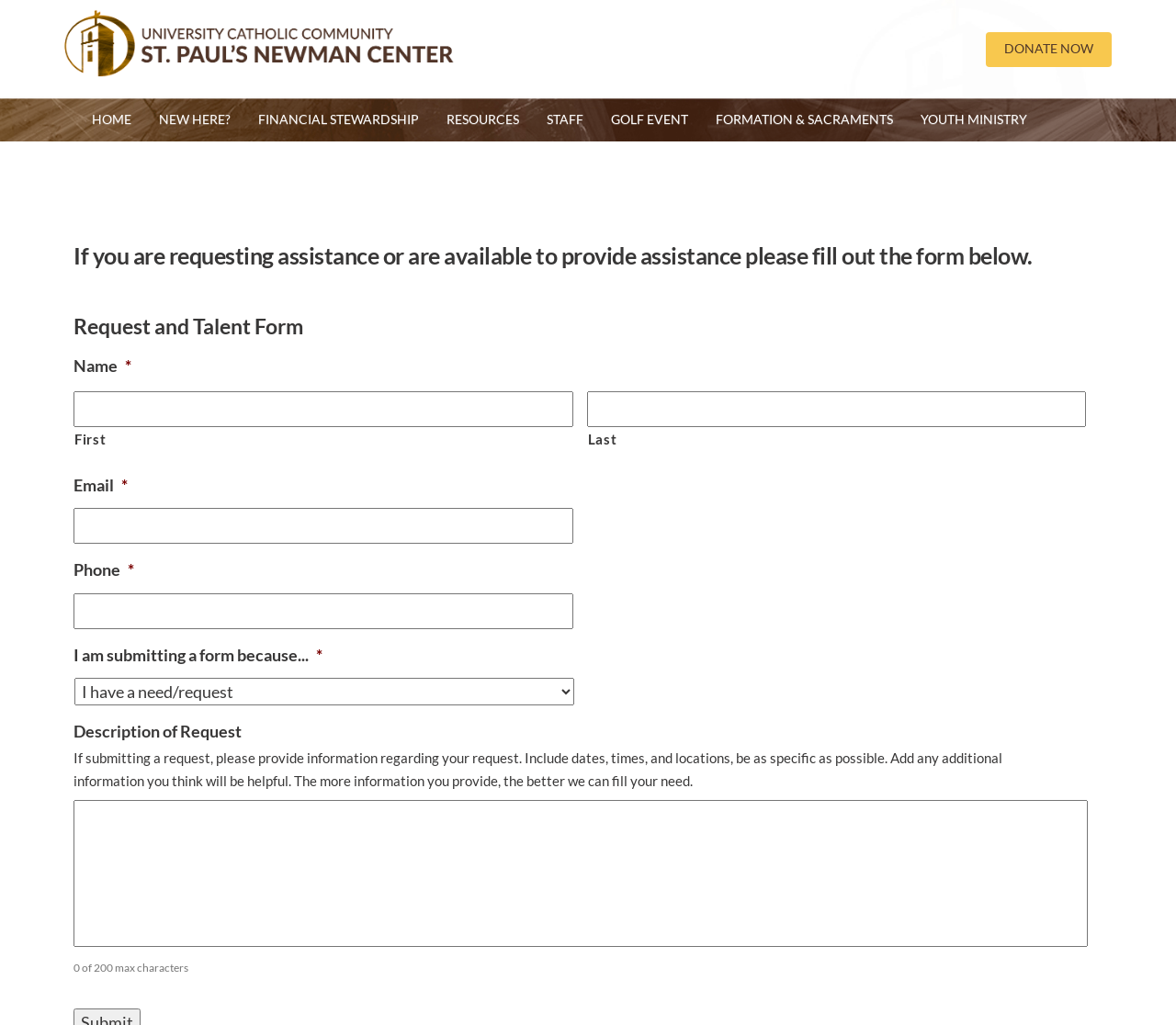Determine the bounding box coordinates of the region that needs to be clicked to achieve the task: "Click the 'DONATE NOW' button".

[0.838, 0.031, 0.945, 0.065]